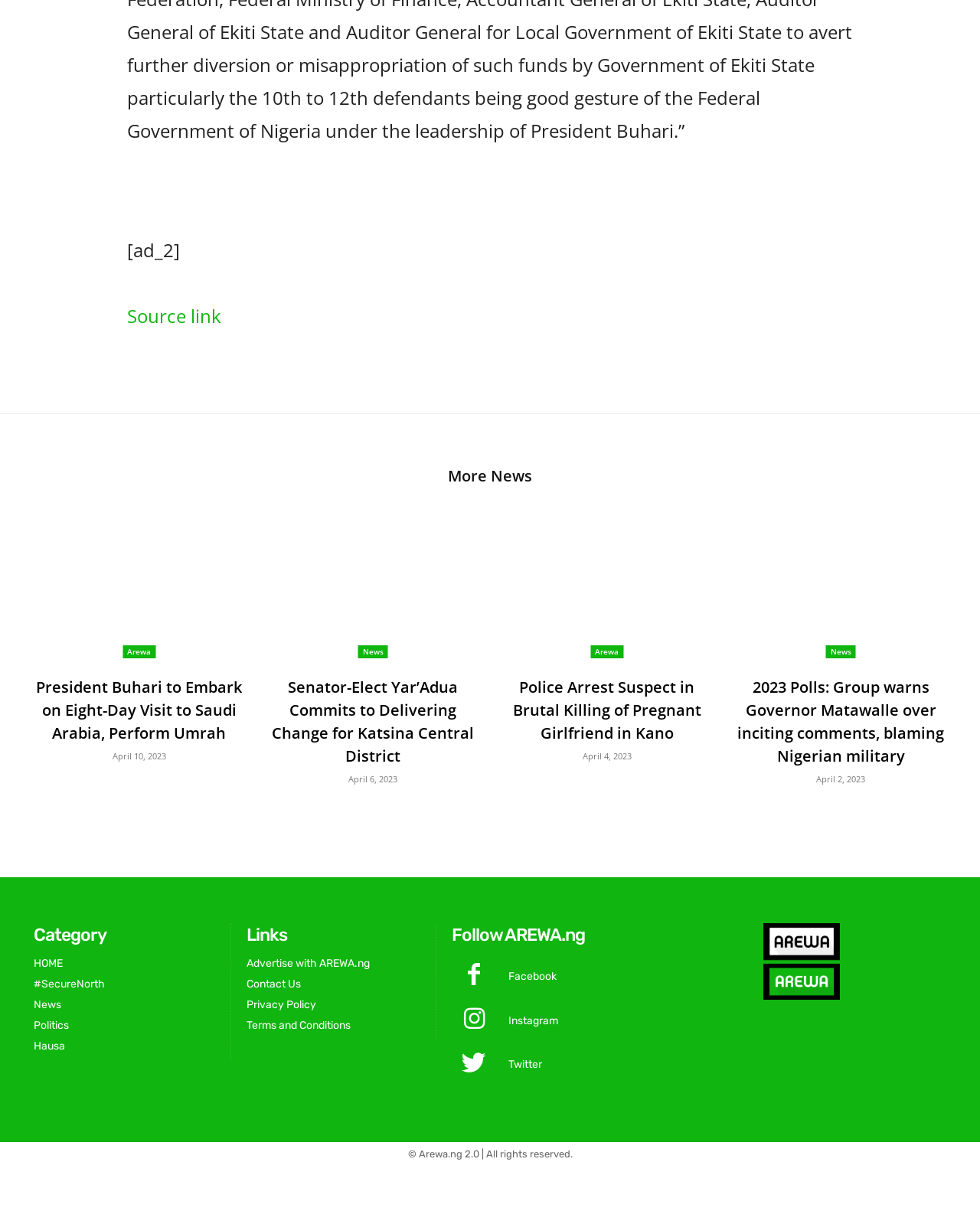What is the name of the website?
Please provide a detailed and comprehensive answer to the question.

I found the answer by looking at the copyright information at the bottom of the webpage, which states '© Arewa.ng 2.0 | All rights reserved'.